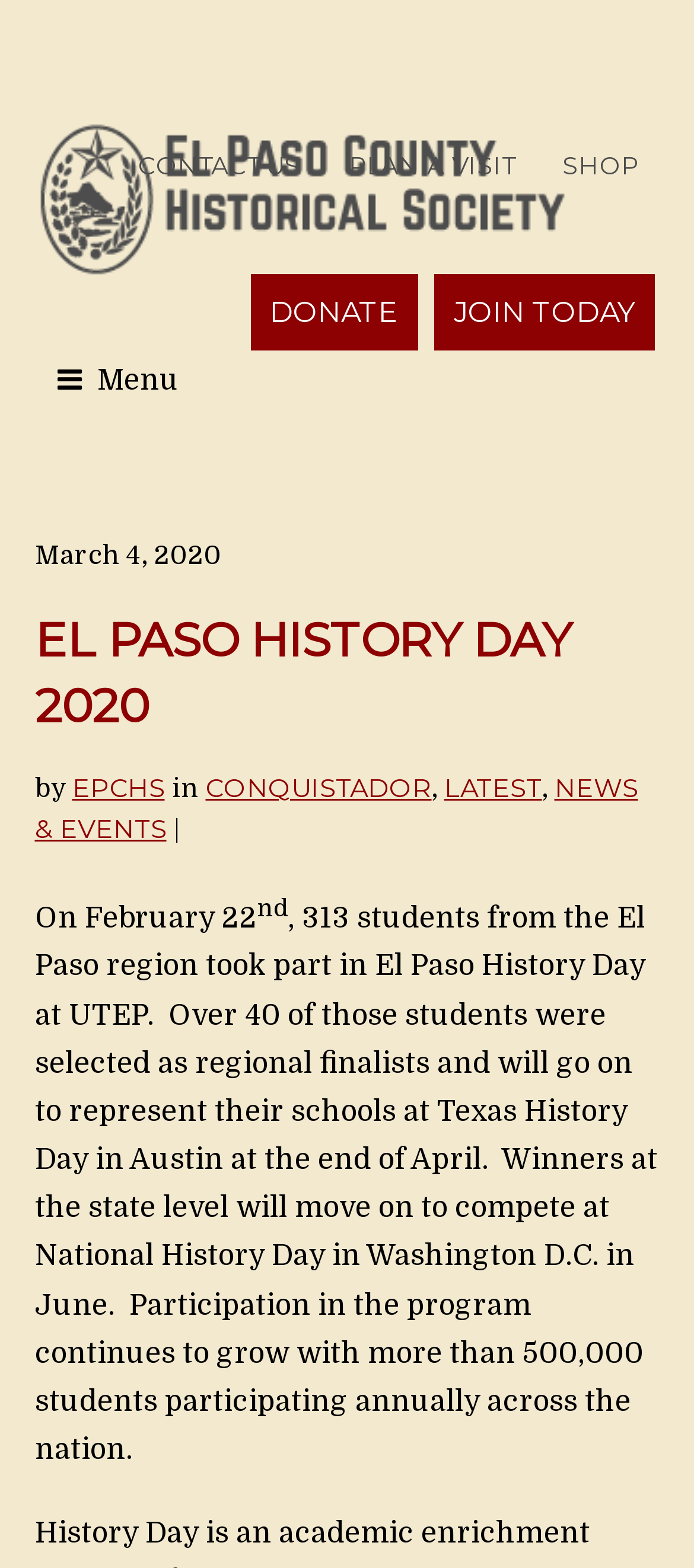Please provide a comprehensive response to the question based on the details in the image: What is the date of El Paso History Day?

I found the date by looking at the text that says 'On February 22, 313 students from the El Paso region took part in El Paso History Day at UTEP.'